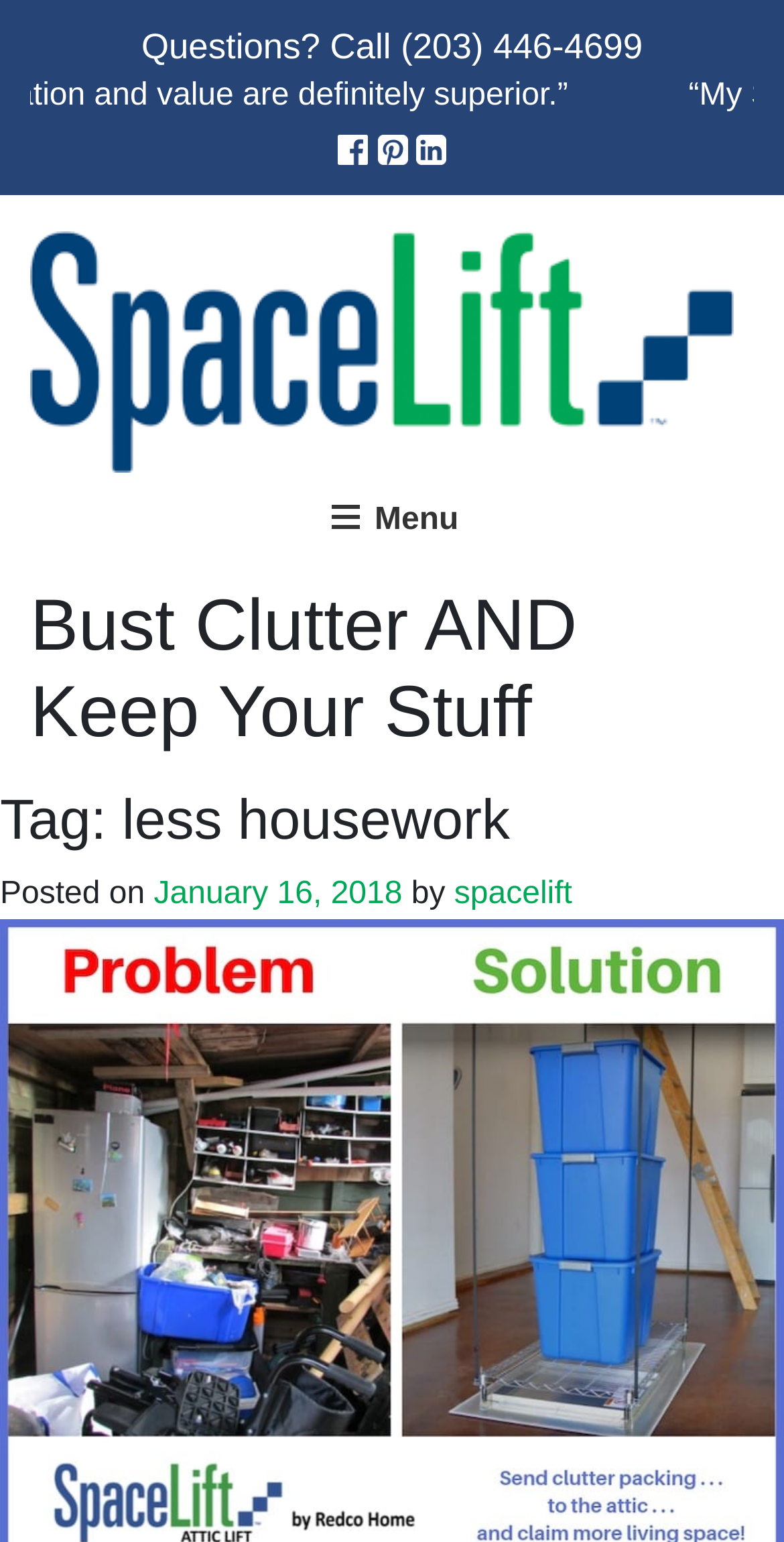Write an exhaustive caption that covers the webpage's main aspects.

The webpage is an archive page for the "less housework" tag on the SpaceLift Products website. At the top, there is a phone number "Questions? Call (203) 446-4699" displayed prominently. Below this, there are three social media links, "Like us on Facebook", "Visit us on Pinterest", and "Connect to us on Linkedin", each accompanied by an image, aligned horizontally and centered on the page.

On the left side of the page, there is a logo of SpaceLift Products, which is also a link. Below the logo, there is a main navigation menu, which can be expanded by clicking on the "Menu" button.

The main content of the page is a blog post titled "Bust Clutter AND Keep Your Stuff". The post has a heading "Tag: less housework" and is dated "January 16, 2018". The author of the post is "spacelift". The post content is not explicitly described in the accessibility tree, but it likely contains text and possibly images or other media.